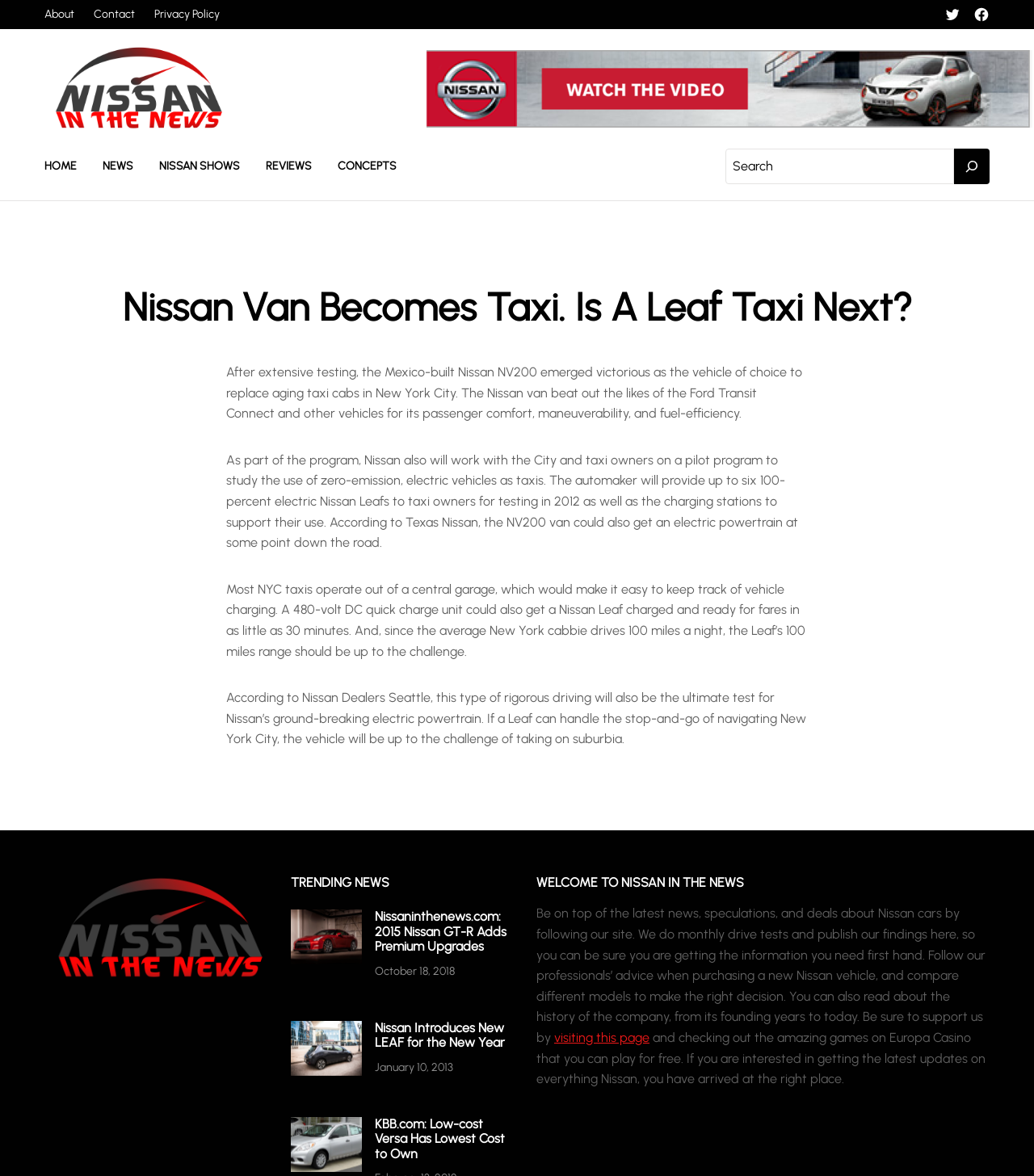Please specify the bounding box coordinates of the clickable region necessary for completing the following instruction: "Get Training & Support". The coordinates must consist of four float numbers between 0 and 1, i.e., [left, top, right, bottom].

None